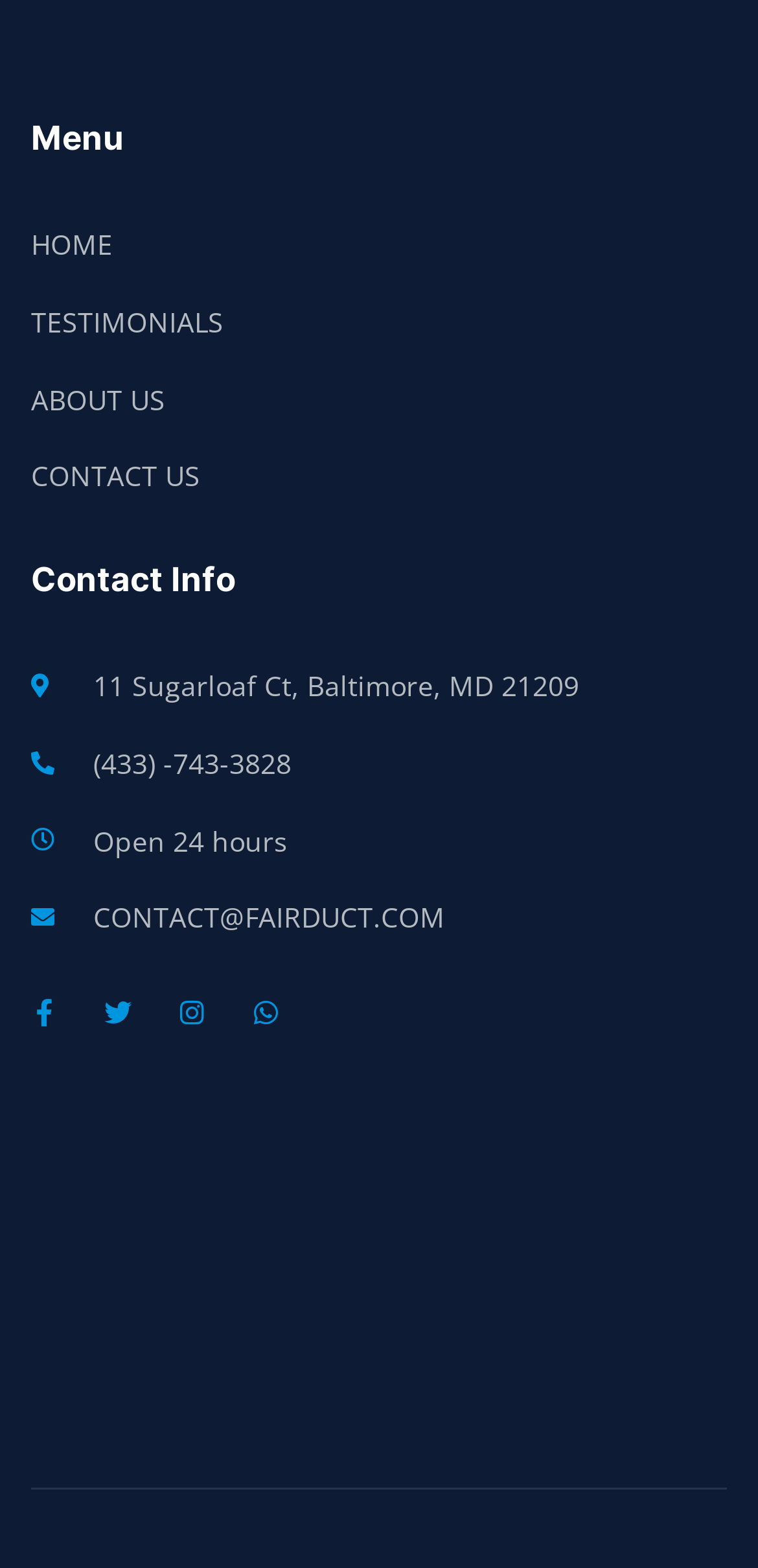Locate the bounding box coordinates of the clickable area needed to fulfill the instruction: "Click on CONTACT US".

[0.041, 0.289, 0.5, 0.319]